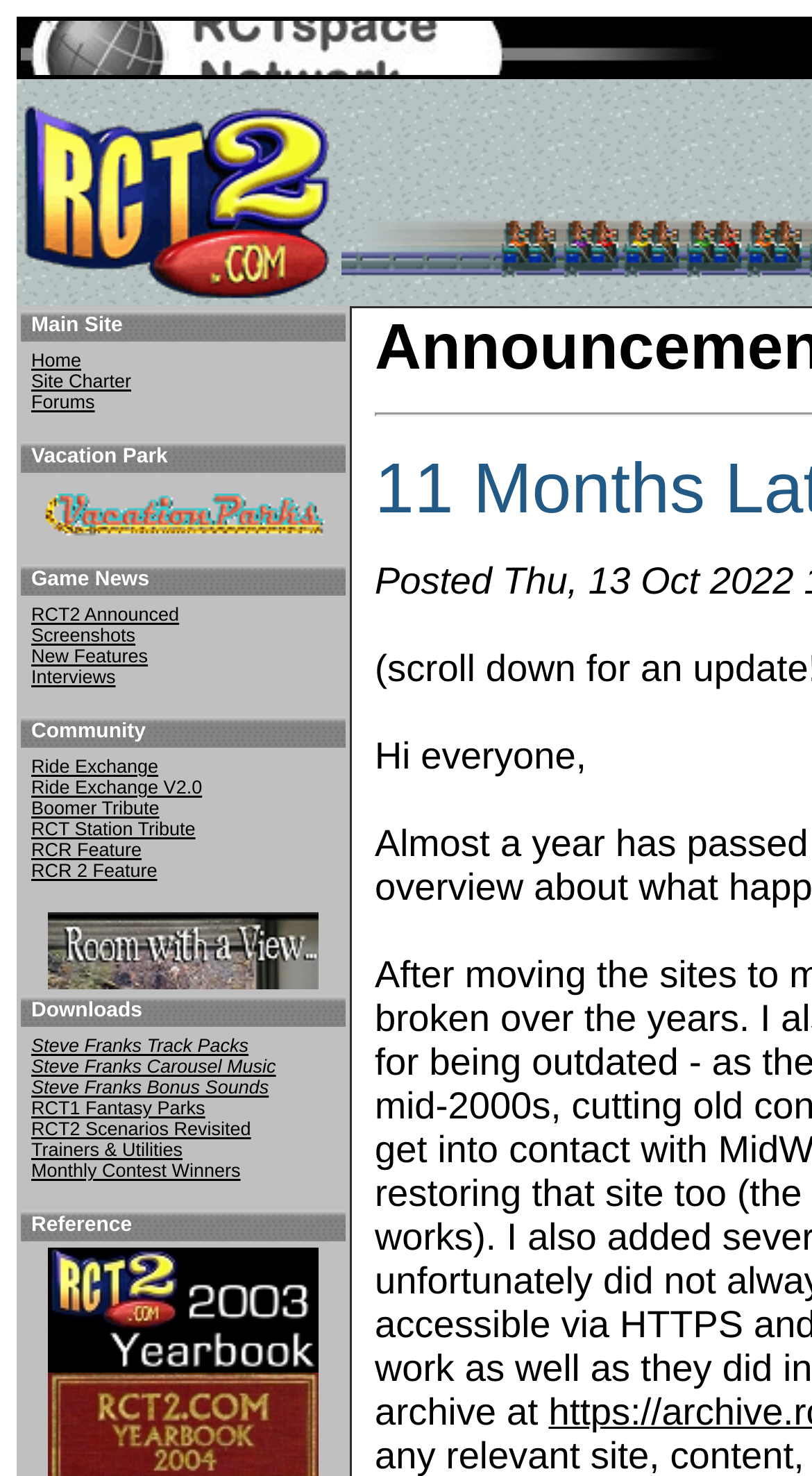What is the first link in the 'Downloads' section?
Kindly give a detailed and elaborate answer to the question.

There is no link in the 'Downloads' section. The section only contains the text 'Downloads'.